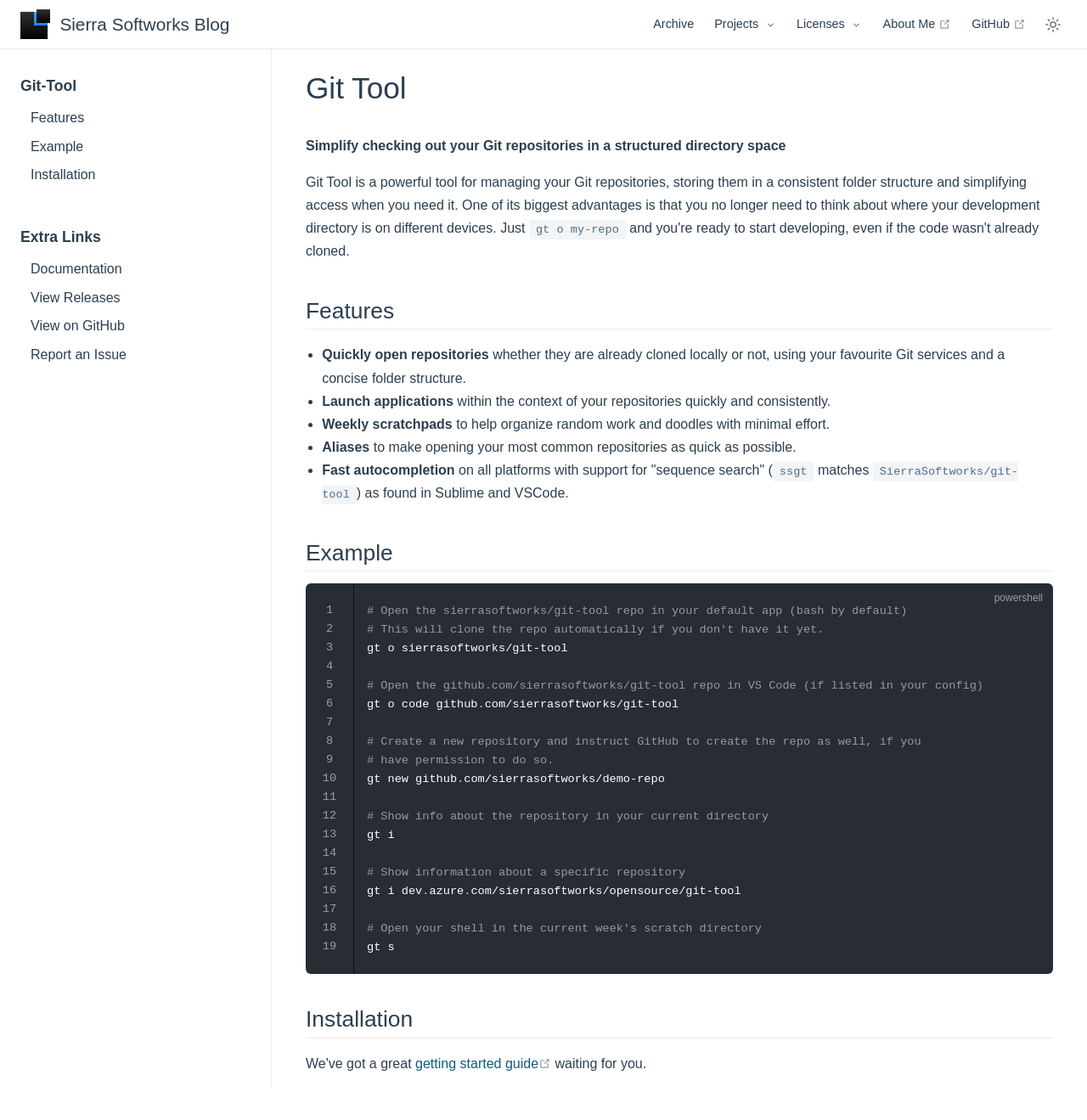Find the bounding box coordinates for the area that must be clicked to perform this action: "Read the 'Git Tool' documentation".

[0.0, 0.228, 0.249, 0.253]